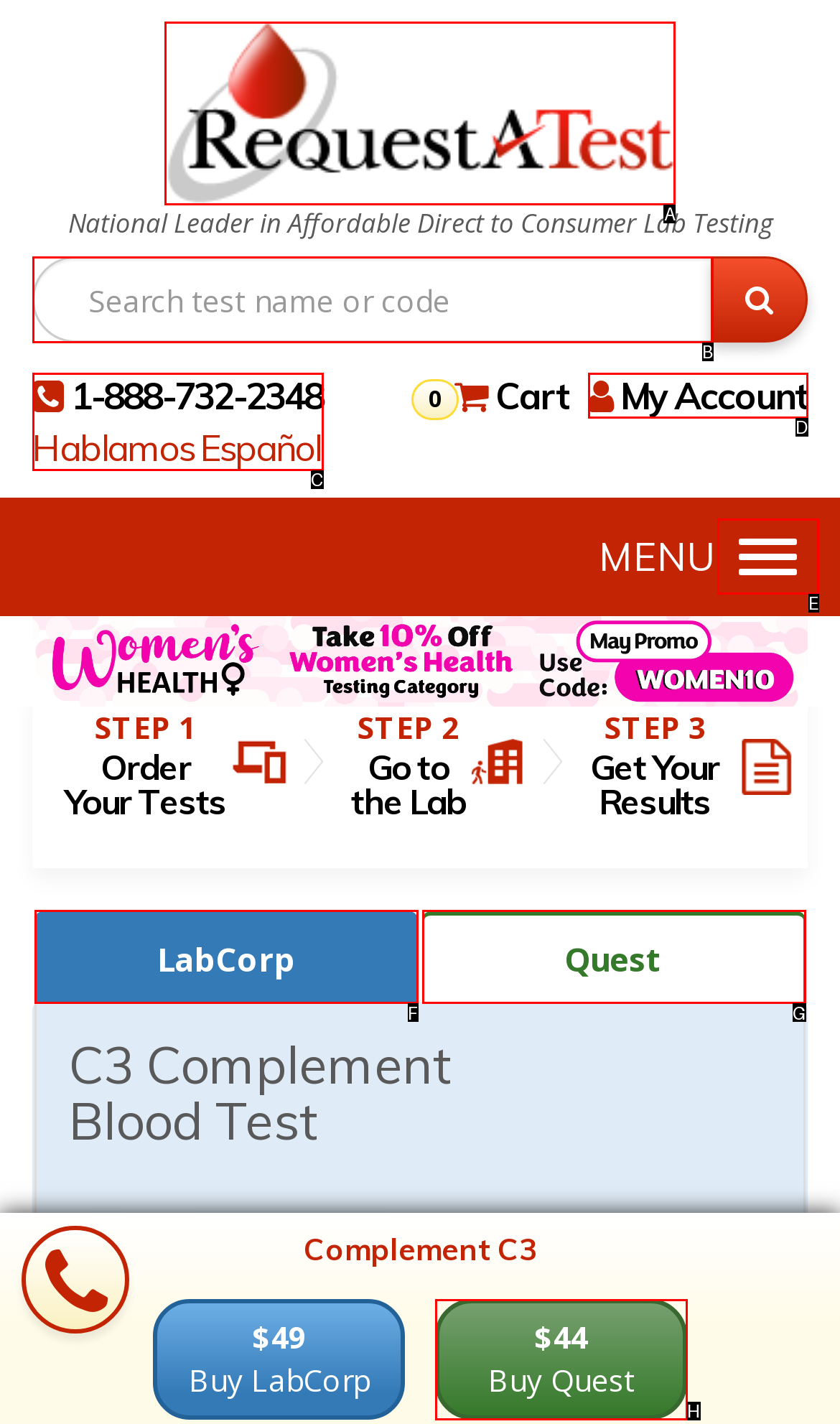Match the description: 1-888-732-2348 Hablamos Español to the appropriate HTML element. Respond with the letter of your selected option.

C